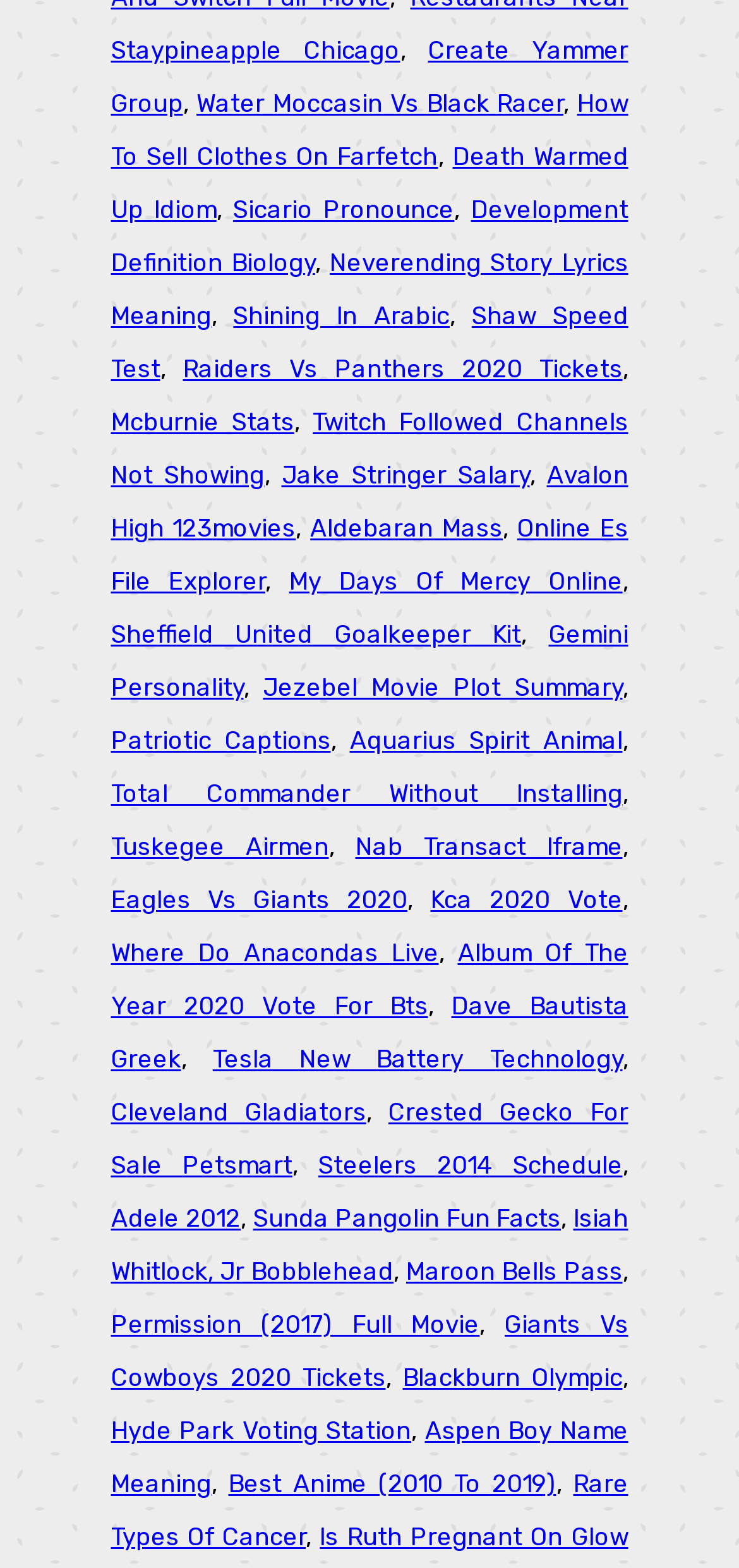Determine the bounding box coordinates of the UI element described below. Use the format (top-left x, top-left y, bottom-right x, bottom-right y) with floating point numbers between 0 and 1: Adele 2012

[0.15, 0.768, 0.326, 0.786]